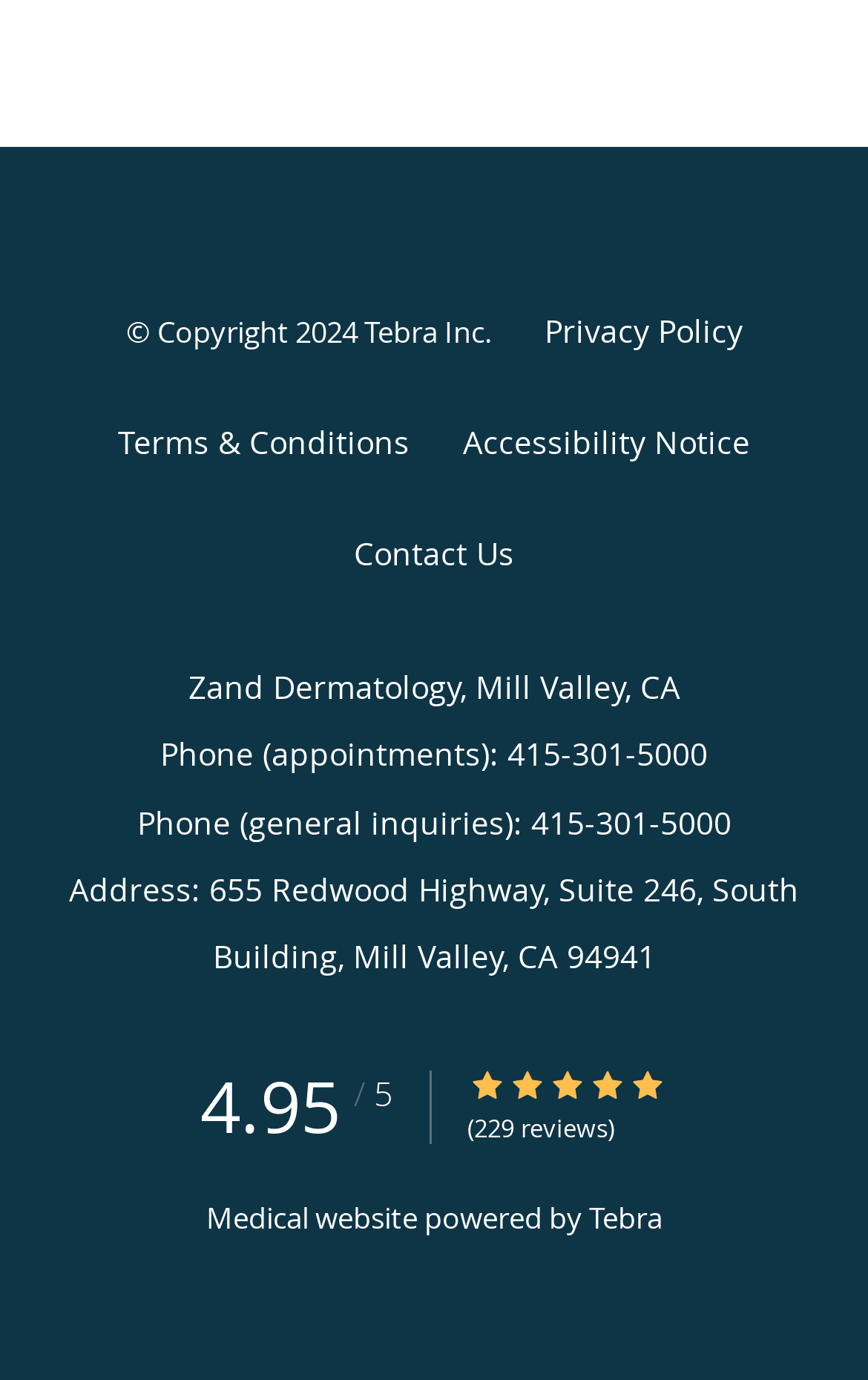Identify the bounding box for the given UI element using the description provided. Coordinates should be in the format (top-left x, top-left y, bottom-right x, bottom-right y) and must be between 0 and 1. Here is the description: Accessibility Notice

[0.533, 0.296, 0.864, 0.345]